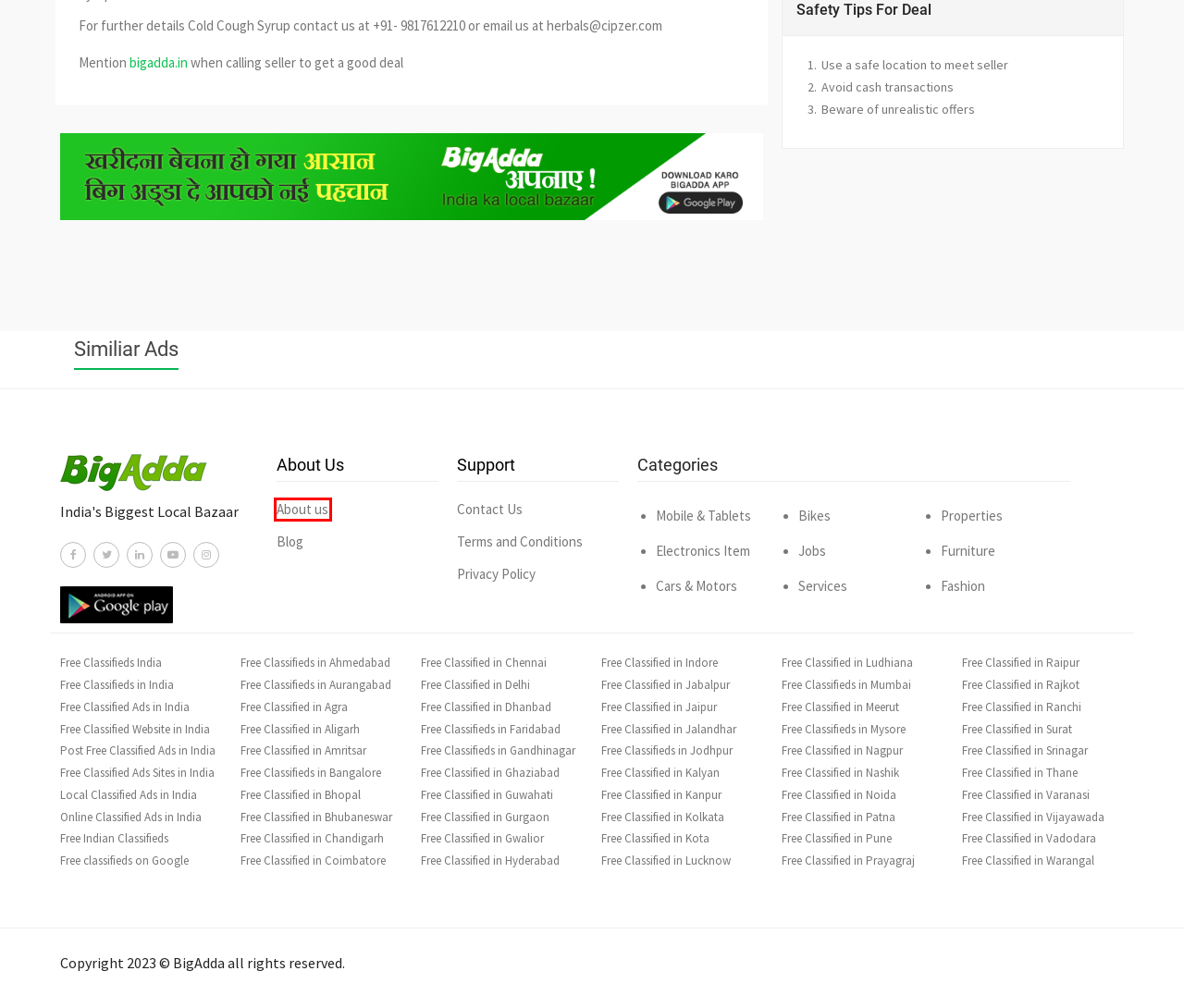Observe the screenshot of a webpage with a red bounding box highlighting an element. Choose the webpage description that accurately reflects the new page after the element within the bounding box is clicked. Here are the candidates:
A. Contact Us – Big Adda – Free classifieds in India
B. Terms and Conditions – Big Adda – Free classifieds in India
C. Aligarh Free classifieds, Post Free Classifieds in Aligarh
D. Big Adda India's Leading Free Classifieds & B2B Search Engine
E. Gwalior Free classifieds | Post Free Classifides in Gwalior
F. Agra Free classifieds, Post Free Classifieds in Agra, India
G. Vijayawada Free classifieds | Post Free Classifides in Vijayawada
H. Free Classifides in Vadodara - India Free Classifieds BigAdda

D